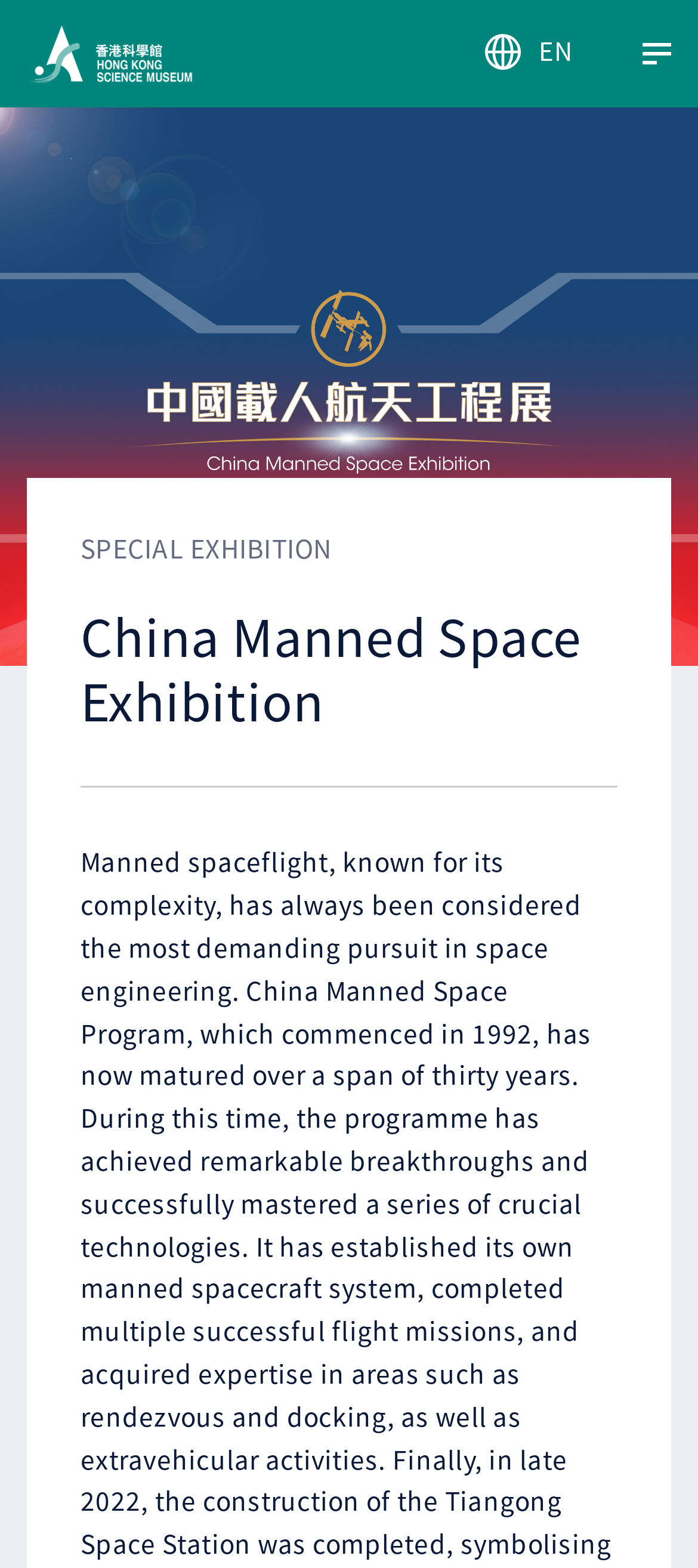What is the name of the museum?
We need a detailed and exhaustive answer to the question. Please elaborate.

The name of the museum can be found in the top-left corner of the webpage, where it is written as 'Hong Kong Science Museum' and also has an image with the same name.